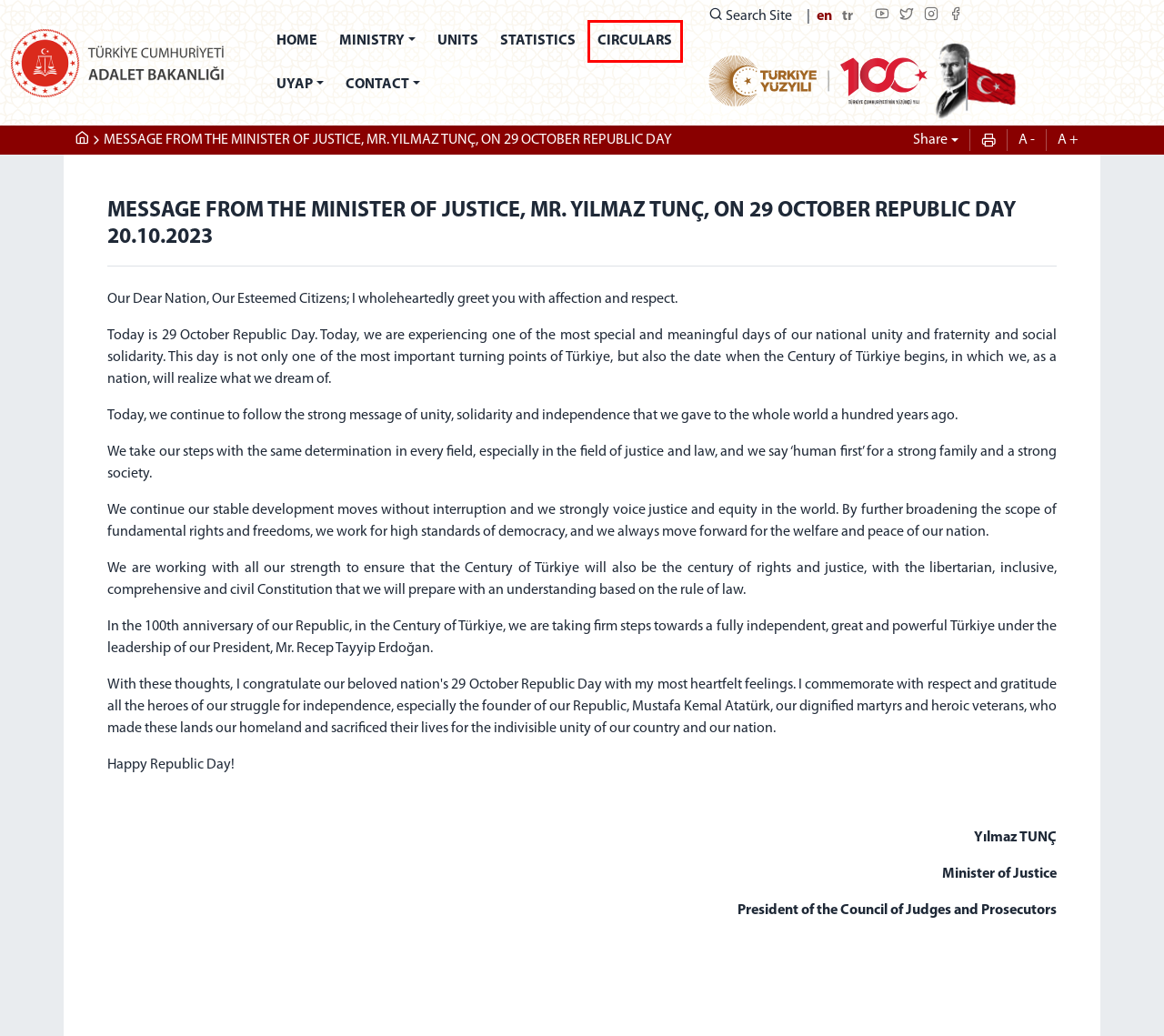Given a screenshot of a webpage with a red bounding box highlighting a UI element, determine which webpage description best matches the new webpage that appears after clicking the highlighted element. Here are the candidates:
A. Bakanlık Logoları
B. FAALİYET RAPORLARI
C. HUDOC - European Court of Human Rights
D. Yılmaz TUNÇ - Adalet Bakanı
E. STRATEJİK PLAN
F. Adli Tıp Kurumu
G. TÜRKİYE CUMHURİYETİ ADALET BAKANLIĞI
H. GENELGELER

H